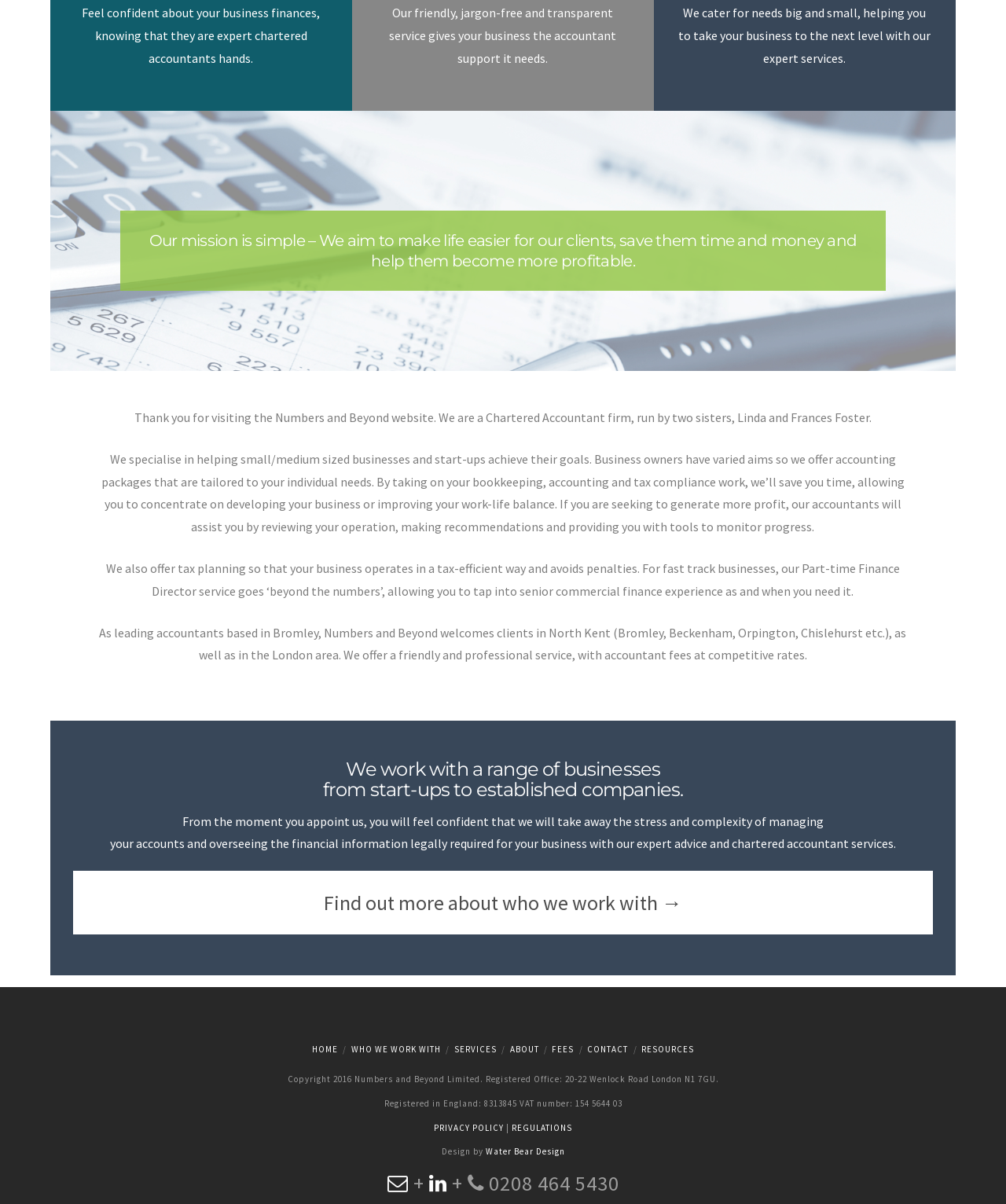What is the phone number provided on the webpage?
Identify the answer in the screenshot and reply with a single word or phrase.

0208 464 5430